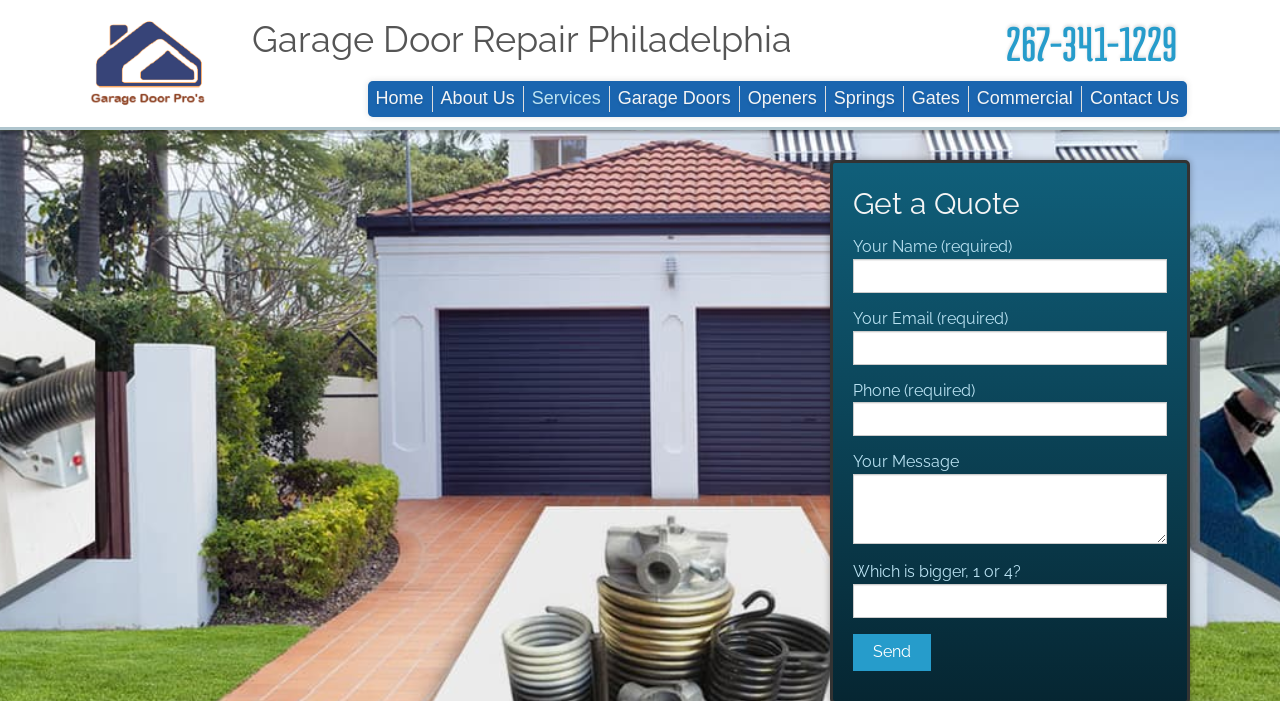What is the last field in the contact form?
Provide a short answer using one word or a brief phrase based on the image.

Your Message